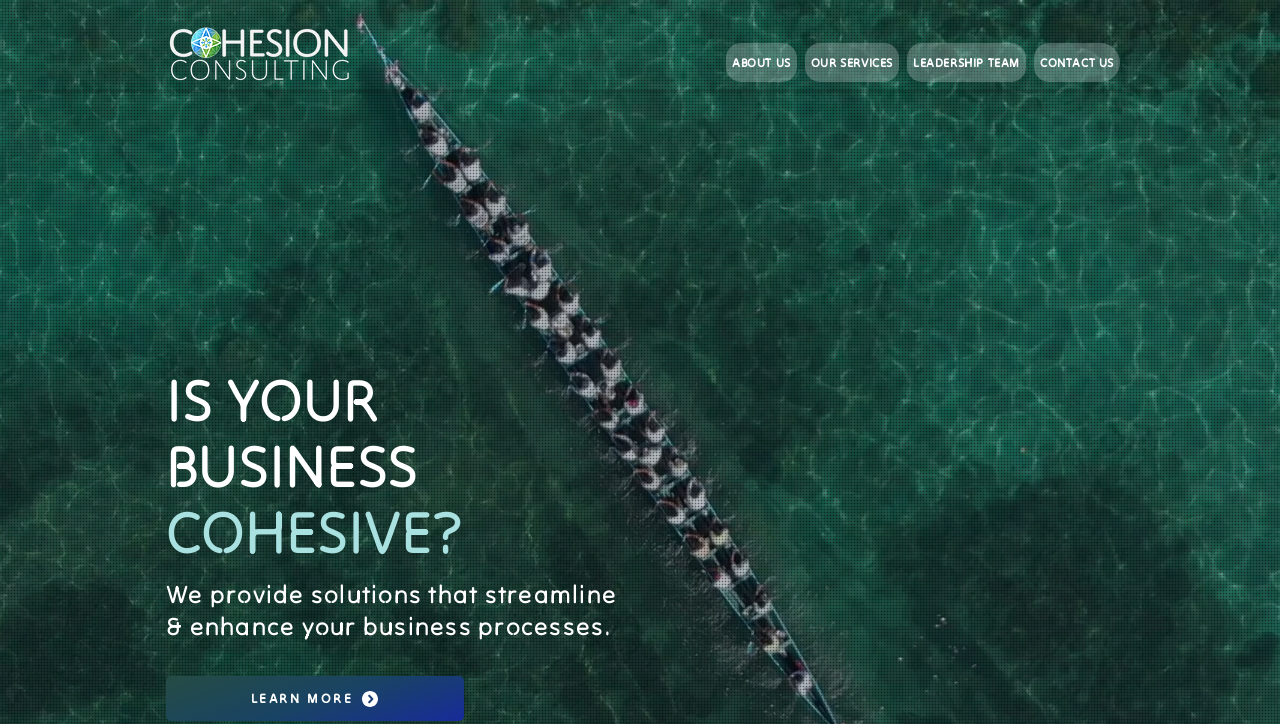What is the purpose of Cohesion Consulting?
Can you provide an in-depth and detailed response to the question?

I found a heading element with the text 'We provide solutions that streamline & enhance your business processes.' which suggests that the purpose of Cohesion Consulting is to streamline business processes.